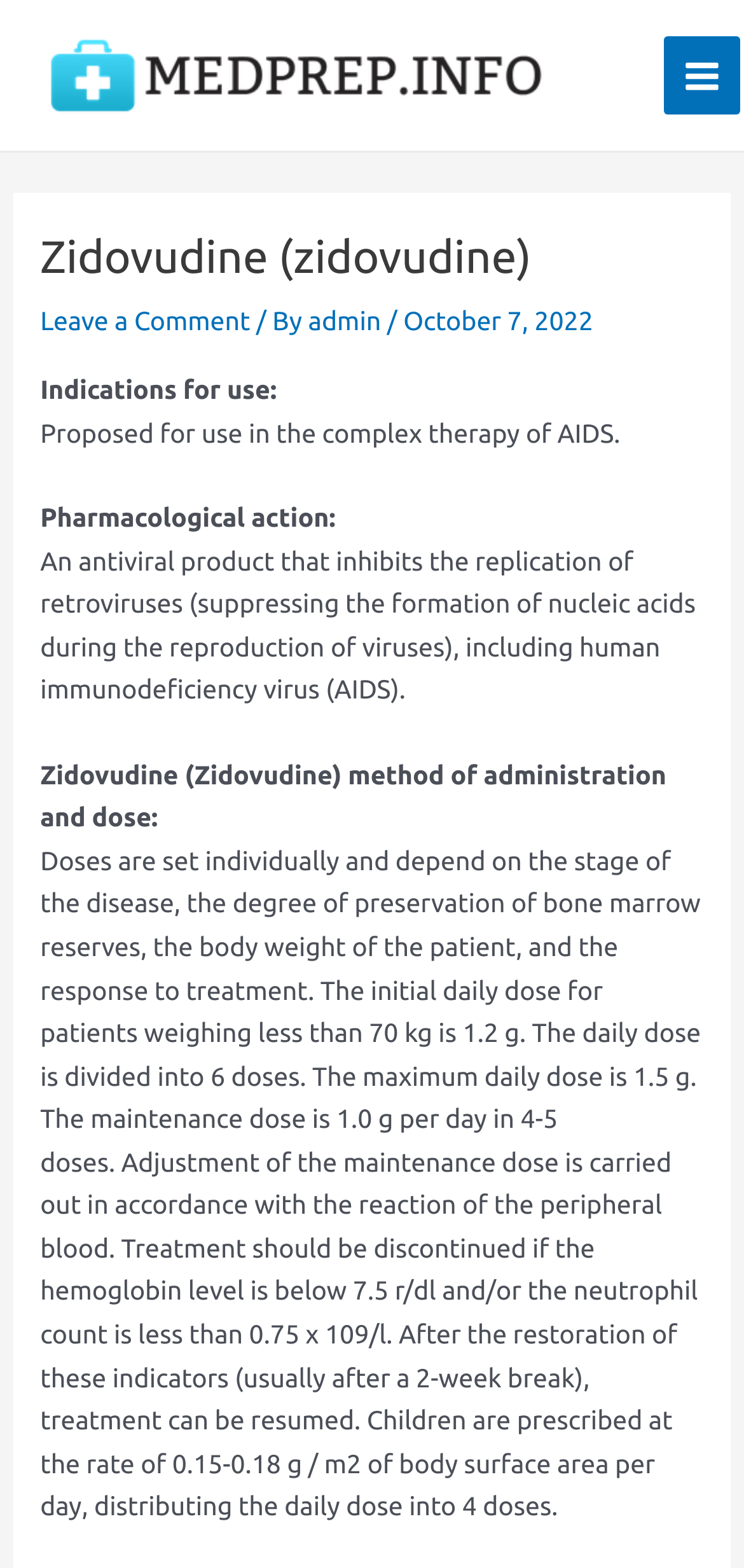Offer a thorough description of the webpage.

The webpage is about Zidovudine, an antiviral medication used to treat AIDS. At the top left of the page, there is a link to "Medprep" accompanied by an image with the same name. On the top right, there is a button labeled "Main Menu" with an image next to it.

Below the top section, there is a header section with a heading "Zidovudine (zidovudine)" in a prominent font. To the right of the heading, there are links to "Leave a Comment" and "admin", along with the date "October 7, 2022".

The main content of the page is divided into sections. The first section is about the indications for use, stating that Zidovudine is proposed for use in the complex therapy of AIDS. The next section describes the pharmacological action of the medication, explaining that it inhibits the replication of retroviruses, including human immunodeficiency virus (AIDS).

Further down, there is a section about the method of administration and dose of Zidovudine. This section provides detailed information on the dosages, including the initial daily dose, maximum daily dose, and maintenance dose, as well as adjustments to the dose based on the patient's response to treatment. The section also provides guidance on when to discontinue treatment and how to resume it after a break. Additionally, there is information on the dosage for children.